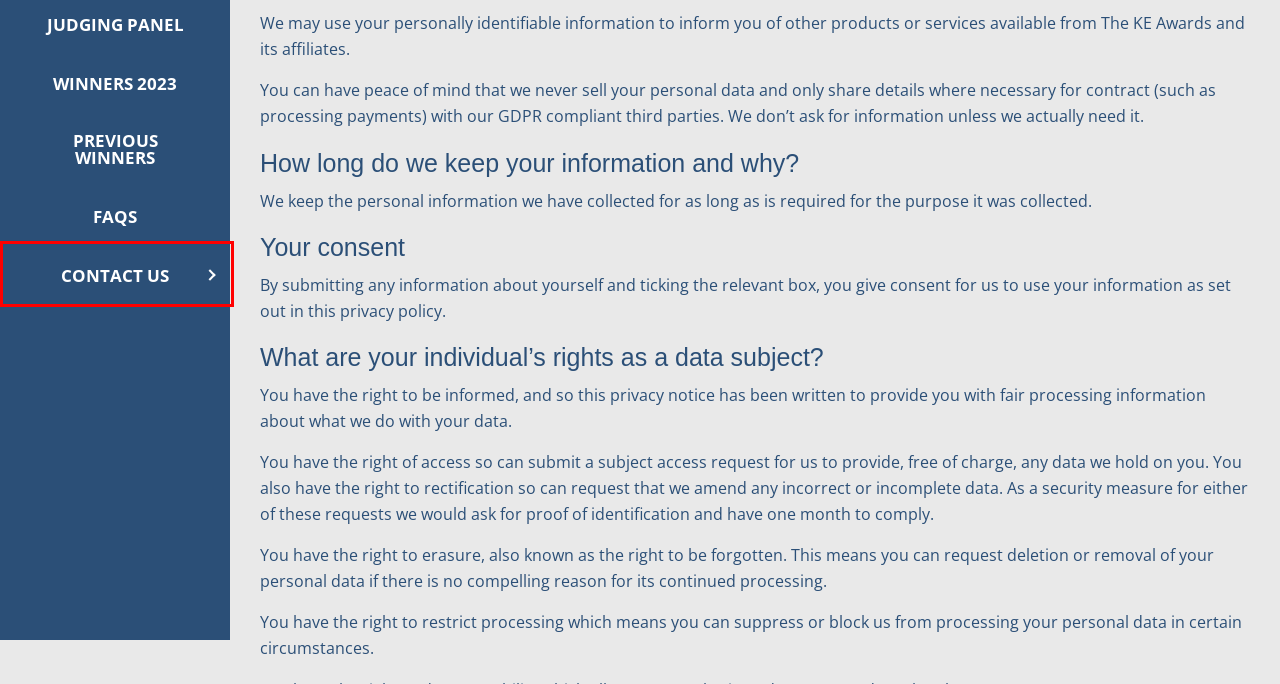You have a screenshot showing a webpage with a red bounding box highlighting an element. Choose the webpage description that best fits the new webpage after clicking the highlighted element. The descriptions are:
A. Winners of 2023 - KE Awards
B. Cookies and how we use them - KE Awards
C. FAQS - KE Awards
D. Web Design Yeovil Somerset | Logo Design | CK Creative
E. Categories - KE Awards
F. Contact Us - KE Awards
G. Winners of 2023 - KE Awards 2023
H. Legal Notices - KE Awards

F